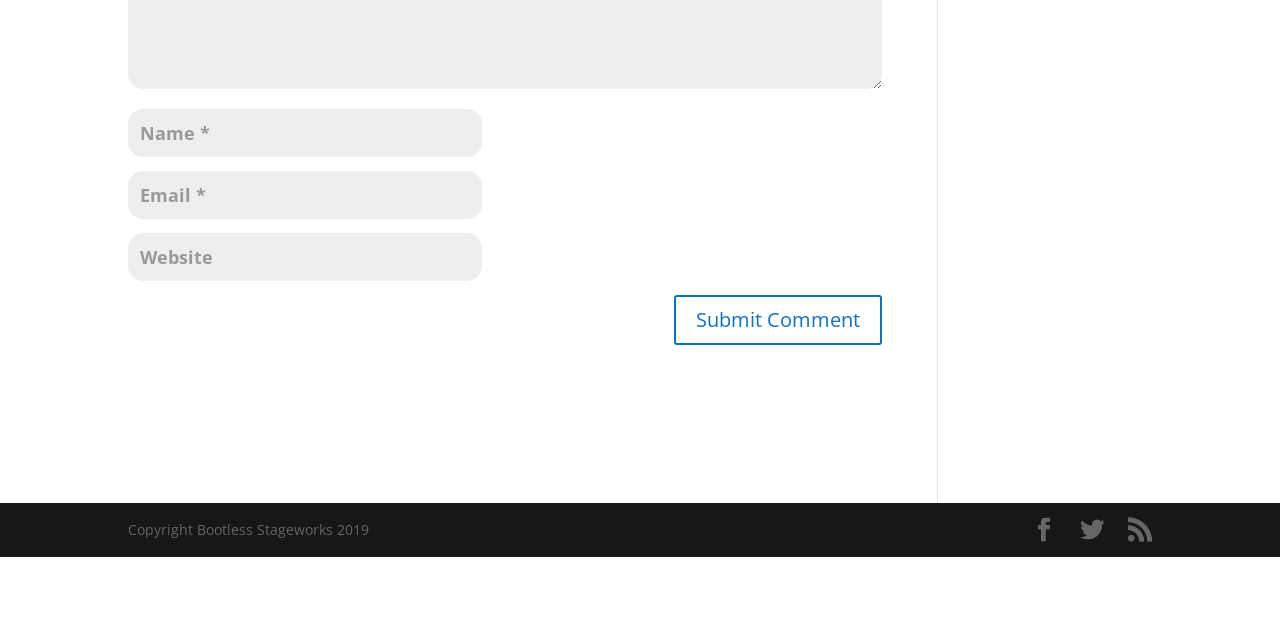Given the description of a UI element: "input value="Name *" name="author"", identify the bounding box coordinates of the matching element in the webpage screenshot.

[0.1, 0.171, 0.377, 0.246]